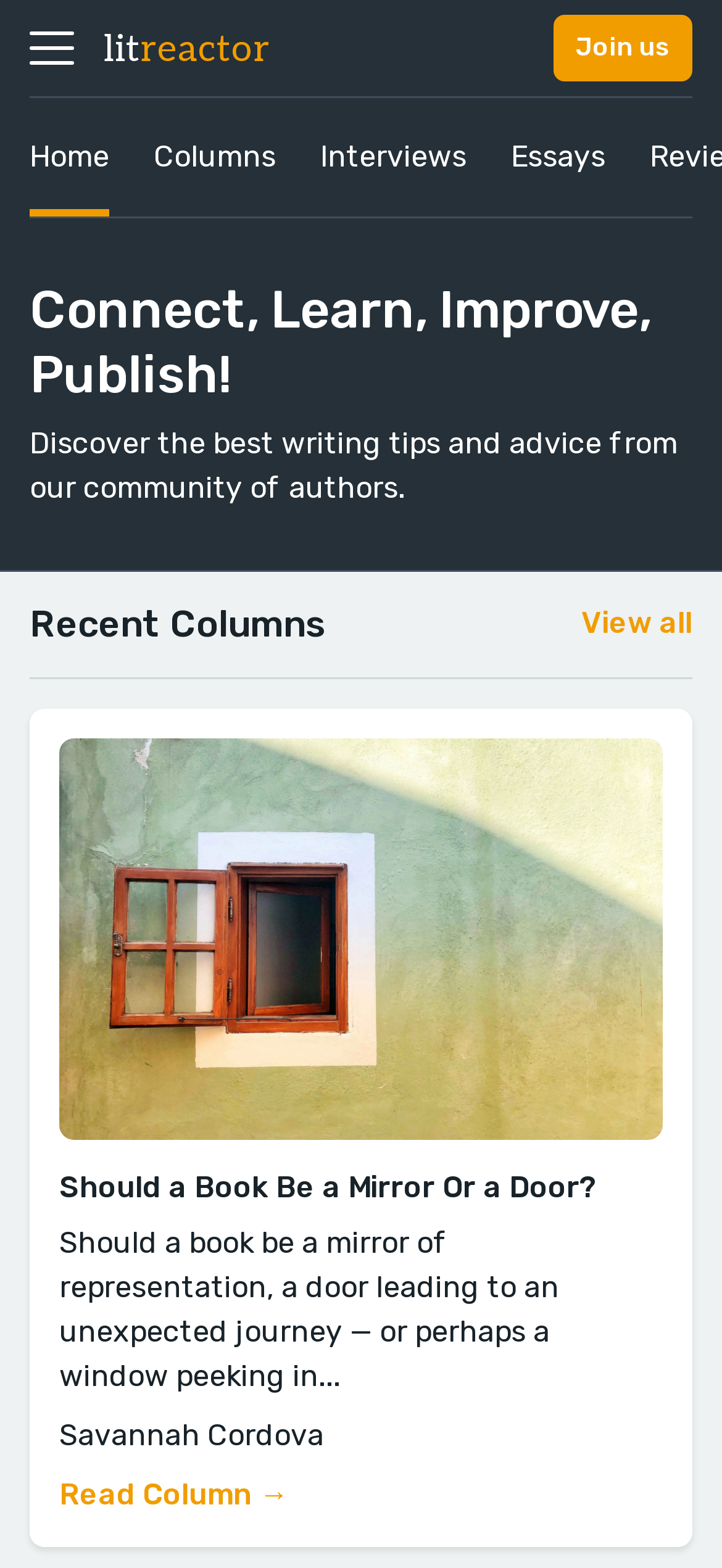Find the bounding box coordinates of the element's region that should be clicked in order to follow the given instruction: "Read the 'Should a Book Be a Mirror Or a Door?' column". The coordinates should consist of four float numbers between 0 and 1, i.e., [left, top, right, bottom].

[0.082, 0.746, 0.828, 0.769]